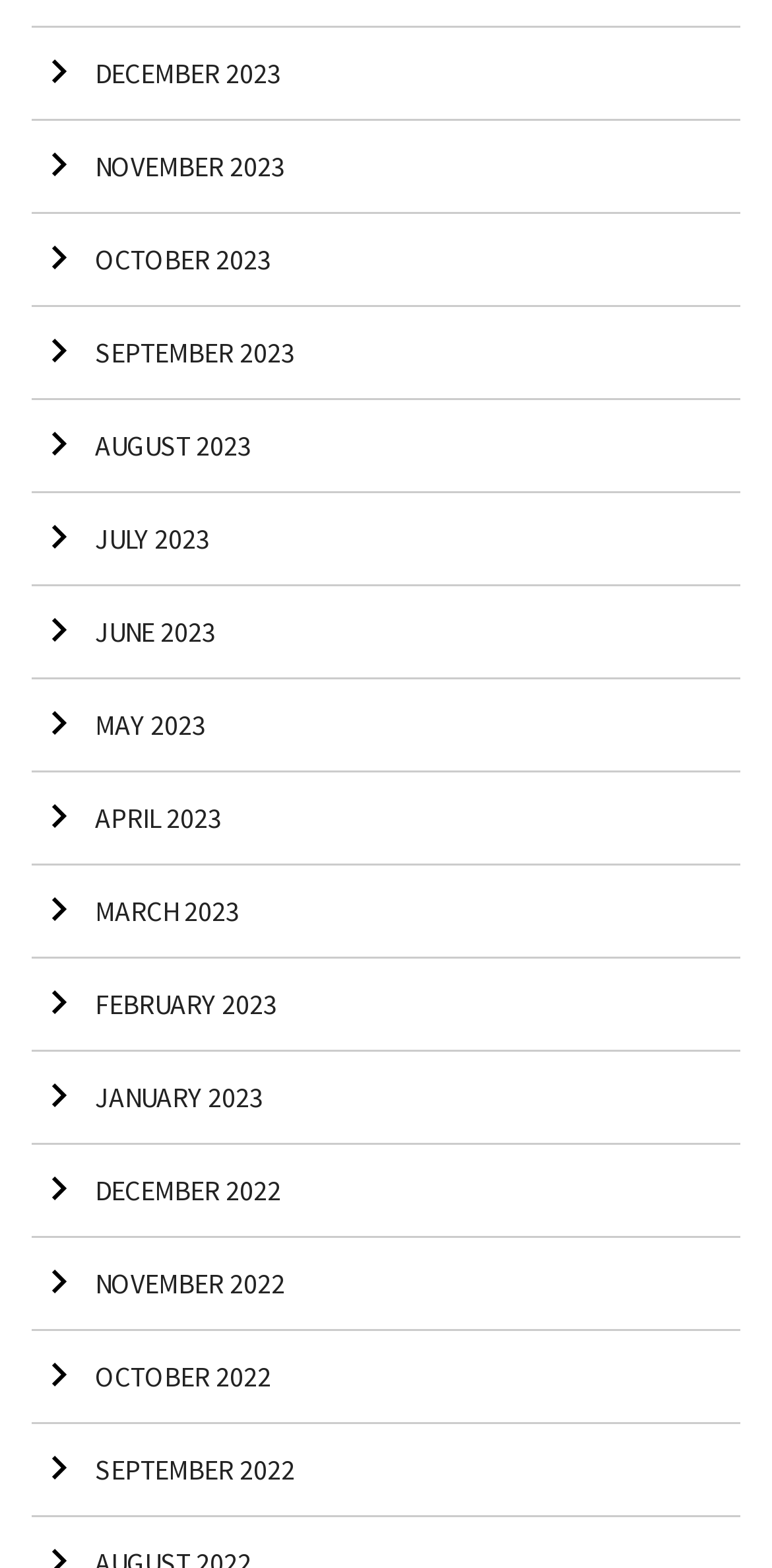Bounding box coordinates are given in the format (top-left x, top-left y, bottom-right x, bottom-right y). All values should be floating point numbers between 0 and 1. Provide the bounding box coordinate for the UI element described as: Arrow right November 2022

[0.041, 0.79, 0.959, 0.849]